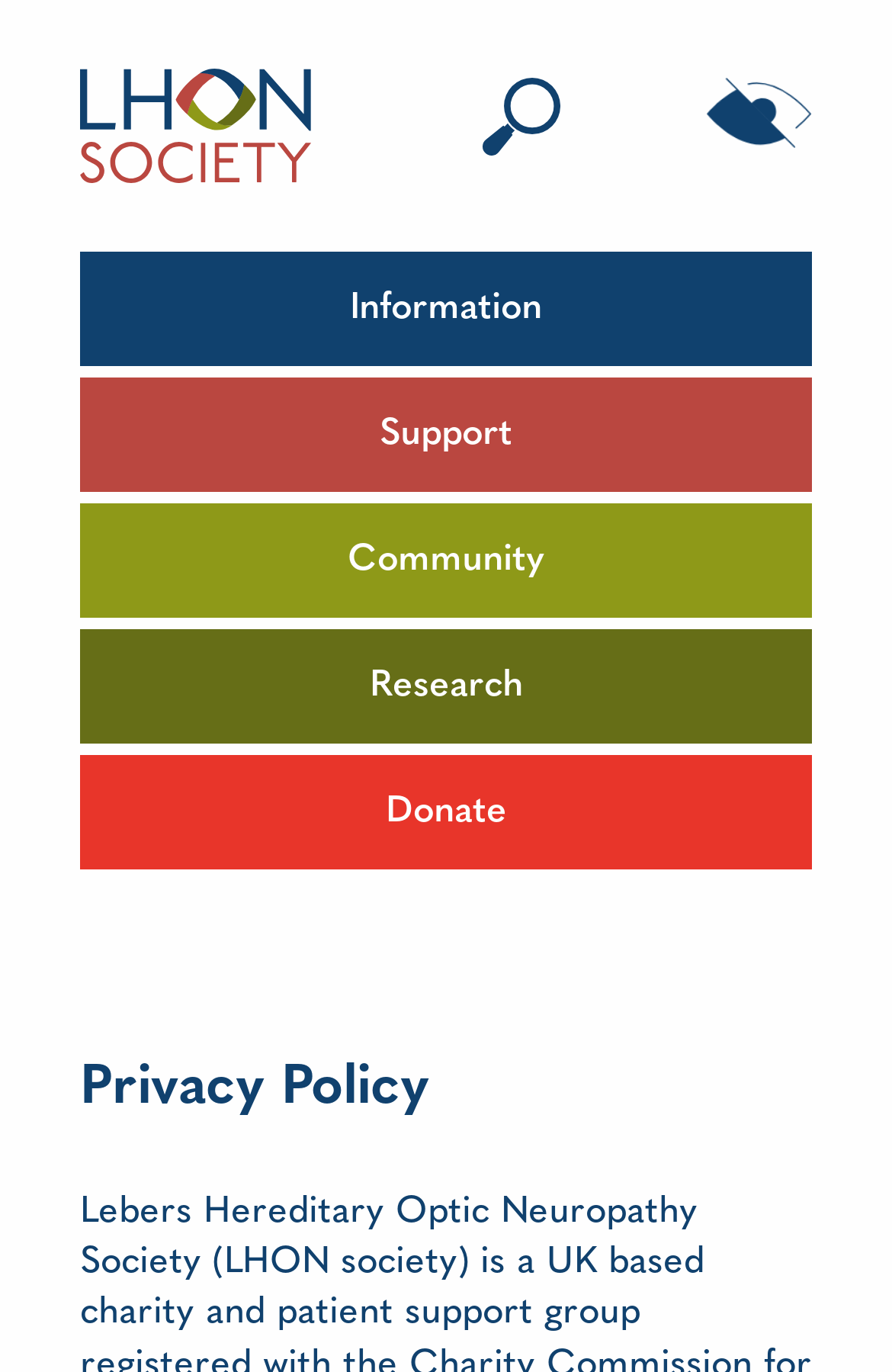What is the main topic of the webpage?
Please give a detailed and thorough answer to the question, covering all relevant points.

The main topic of the webpage is indicated by the heading 'Privacy Policy' at the bottom of the webpage, which suggests that the webpage is about the privacy policy of the LHON Society.